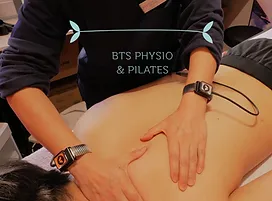What is the focus of the image?
Give a detailed response to the question by analyzing the screenshot.

The caption states that the focus is on the therapist's skilled hands, which are positioned on the back of a client, indicating a personalized approach to treatment.